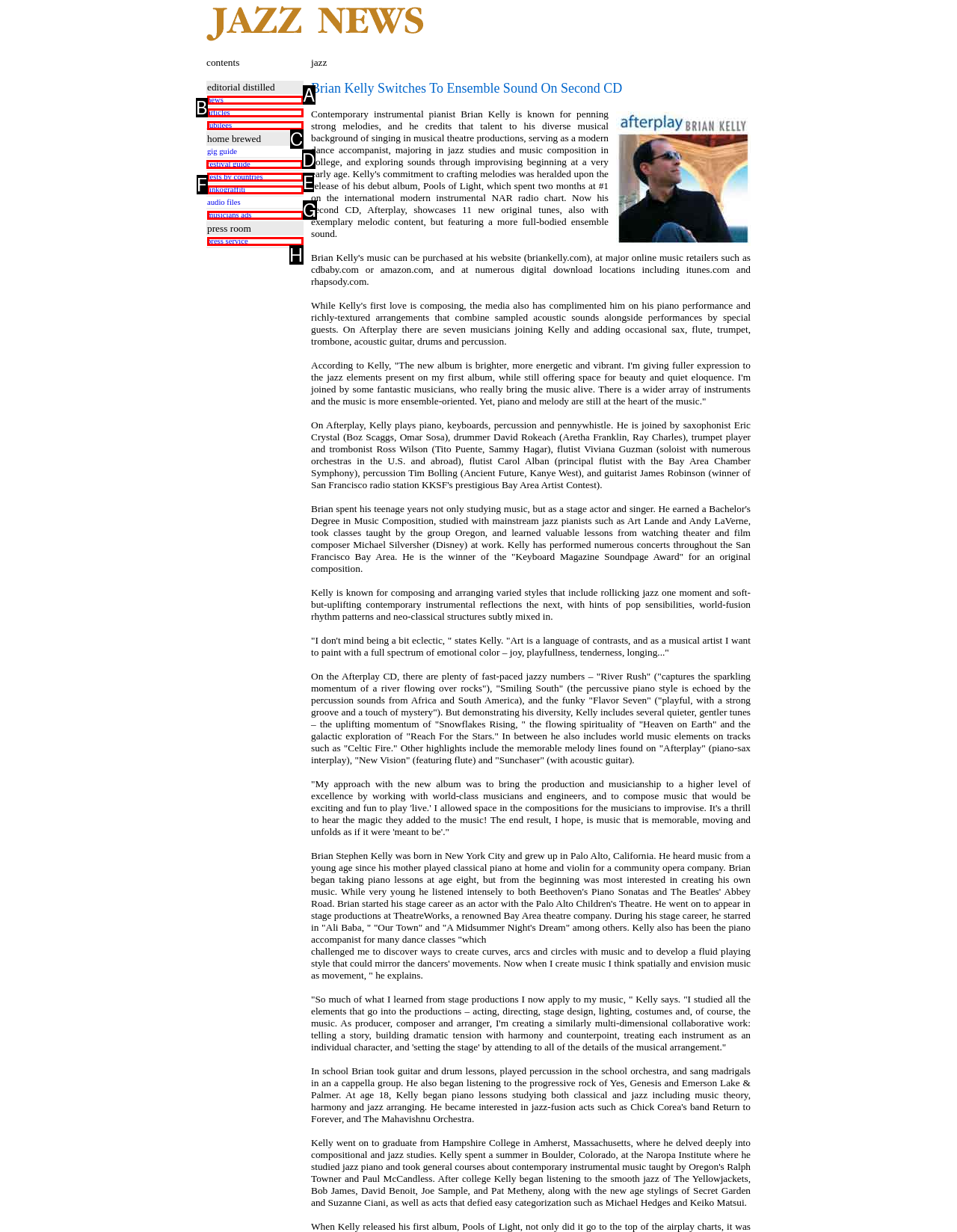Based on the task: click festival guide, which UI element should be clicked? Answer with the letter that corresponds to the correct option from the choices given.

D